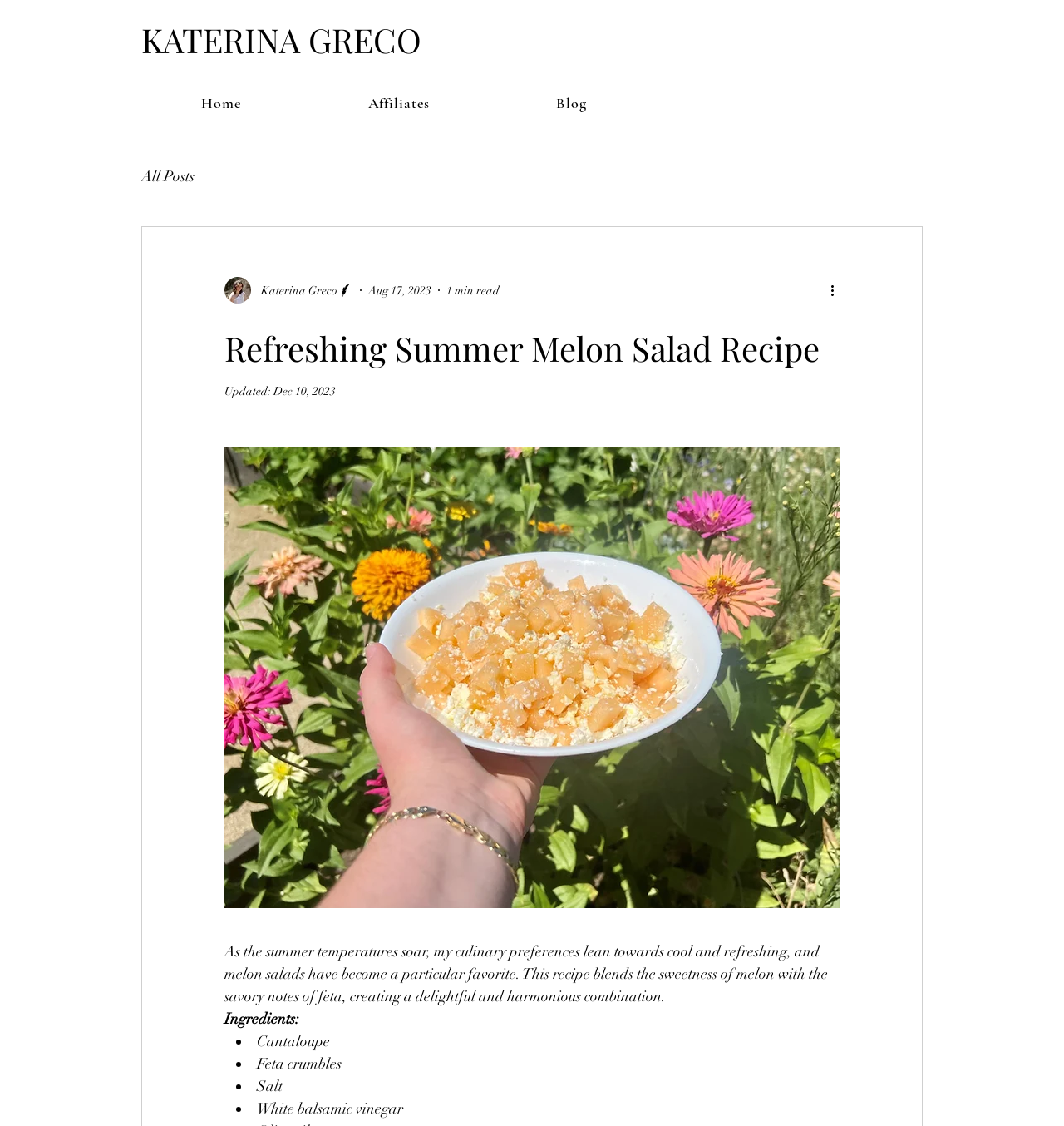Predict the bounding box coordinates of the UI element that matches this description: "Affiliates". The coordinates should be in the format [left, top, right, bottom] with each value between 0 and 1.

[0.289, 0.075, 0.46, 0.108]